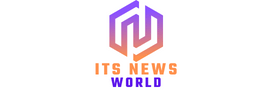Detail everything you observe in the image.

The image features the logo of "Its News World," which is presented in a modern and vibrant design. The logo showcases interlocking shapes in shades of purple and orange, symbolizing connectivity and engagement. Below the graphic element, the text "ITS NEWS WORLD" is prominently displayed in a bold typeface, combining both style and clarity. This logo represents the digital news platform, emphasizing its commitment to delivering current and relevant news to its audience. The overall aesthetic is designed to attract attention and convey a sense of innovation and reliability in the realm of news.